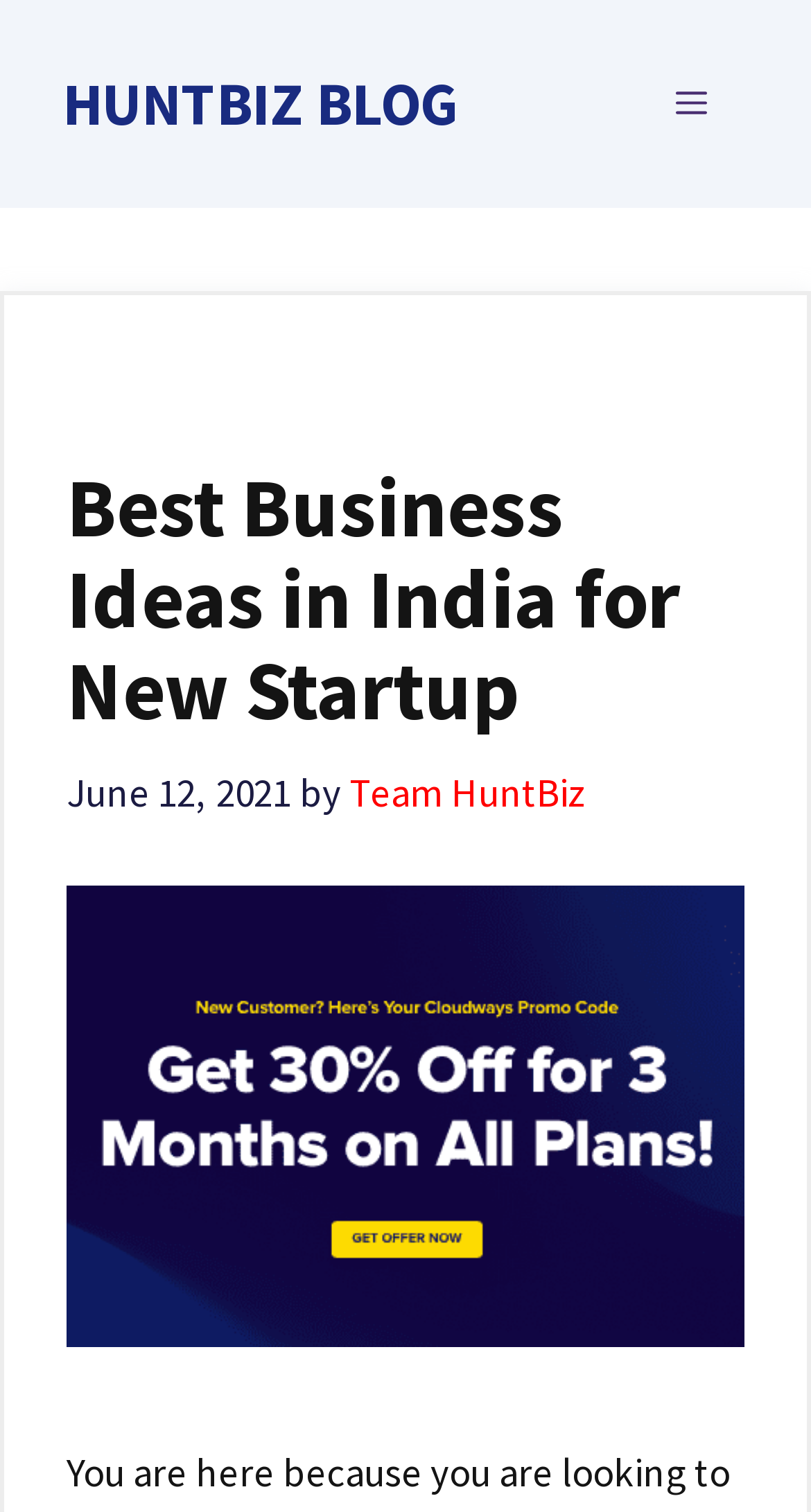What is the name of the blog?
Carefully examine the image and provide a detailed answer to the question.

I found the answer by looking at the banner section at the top of the webpage, where it says 'HUNTBIZ BLOG' as a link.